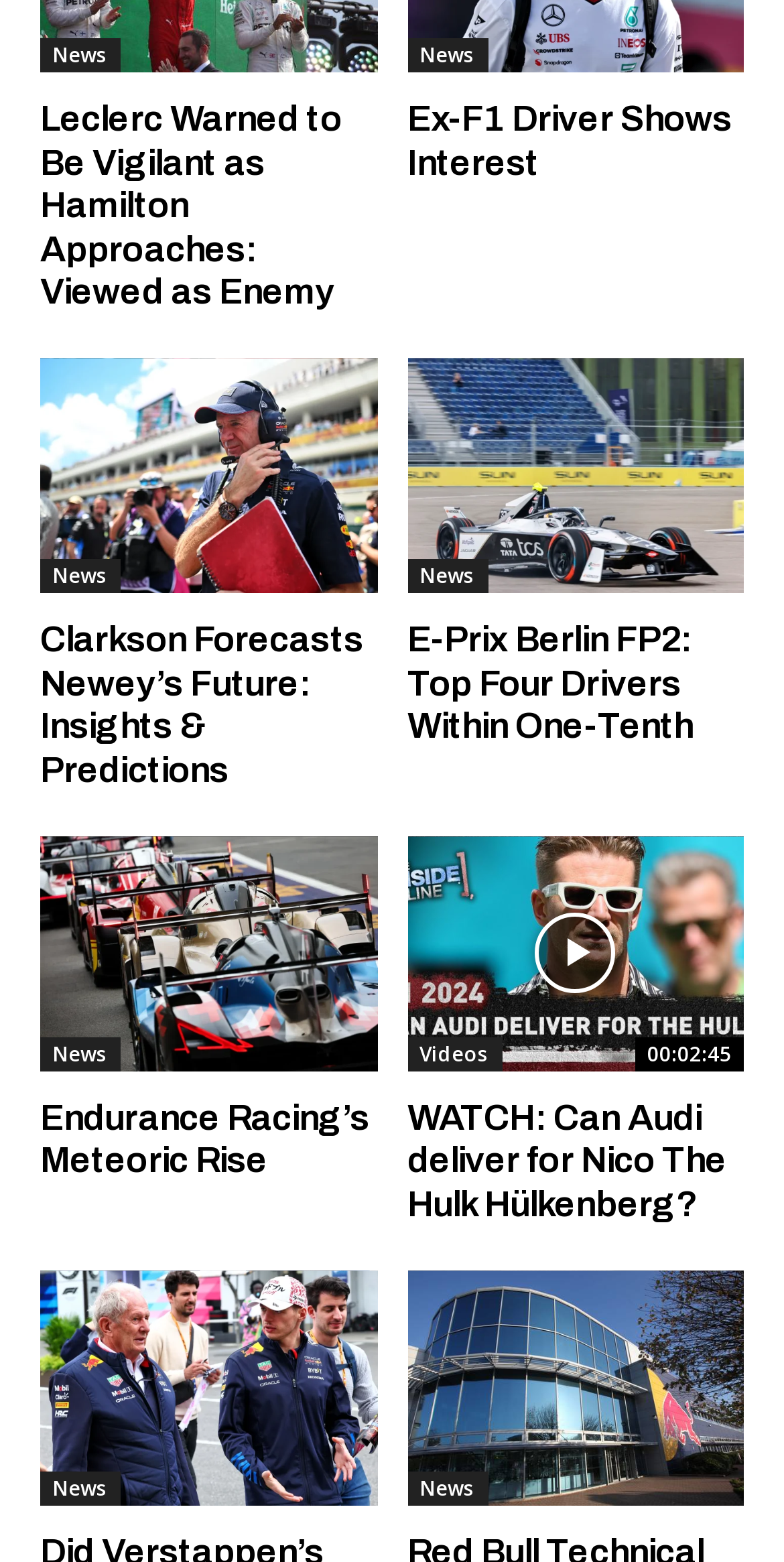How many columns of articles are on the page?
Using the visual information from the image, give a one-word or short-phrase answer.

2